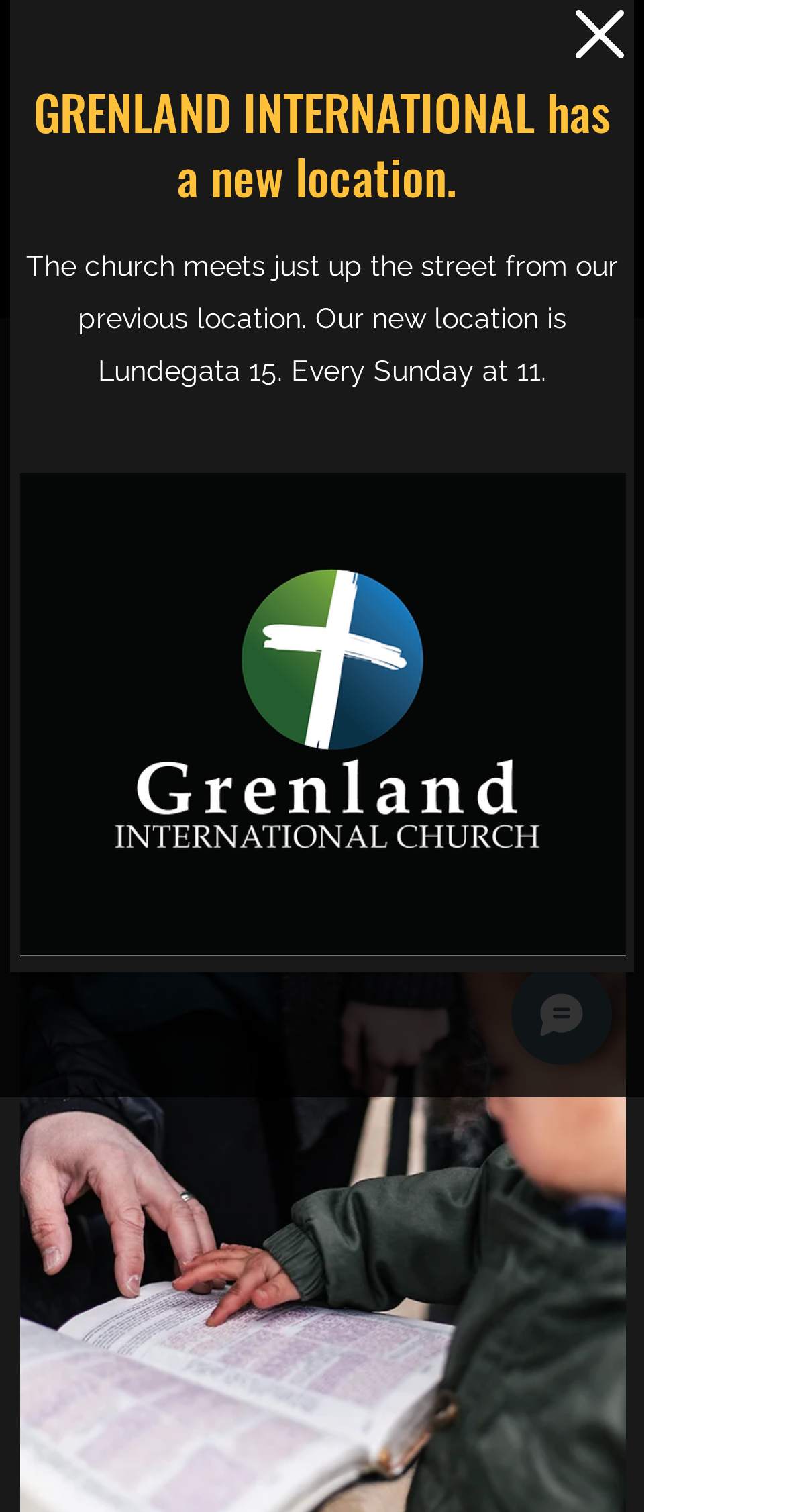What is the time of the Sunday service?
Refer to the image and offer an in-depth and detailed answer to the question.

I found the time of the Sunday service by reading the static text element inside the dialog box which says 'The church meets just up the street from our previous location. Our new location is Lundegata 15. Every Sunday at 11.'